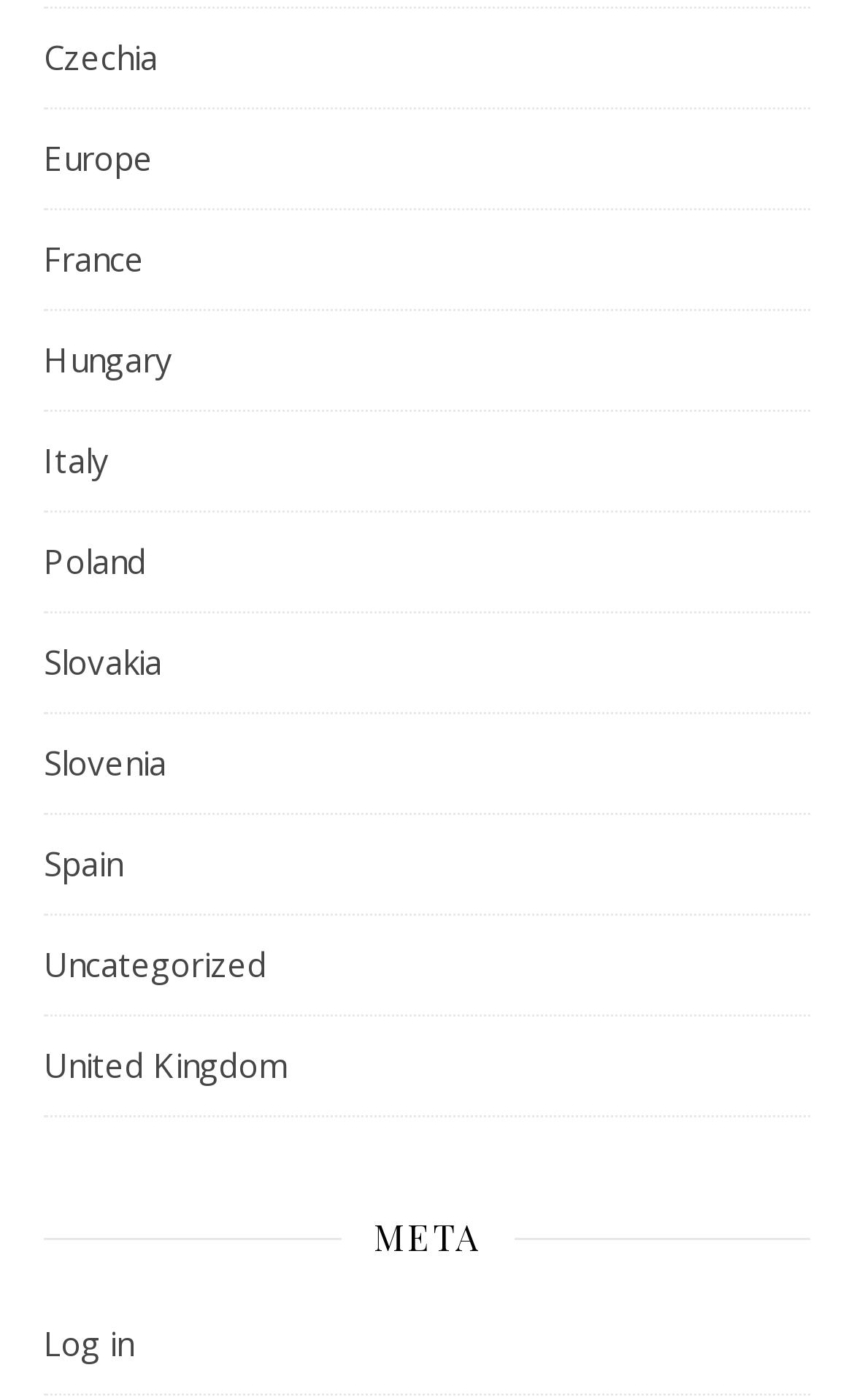Please give a succinct answer using a single word or phrase:
What is the first country listed?

Czechia